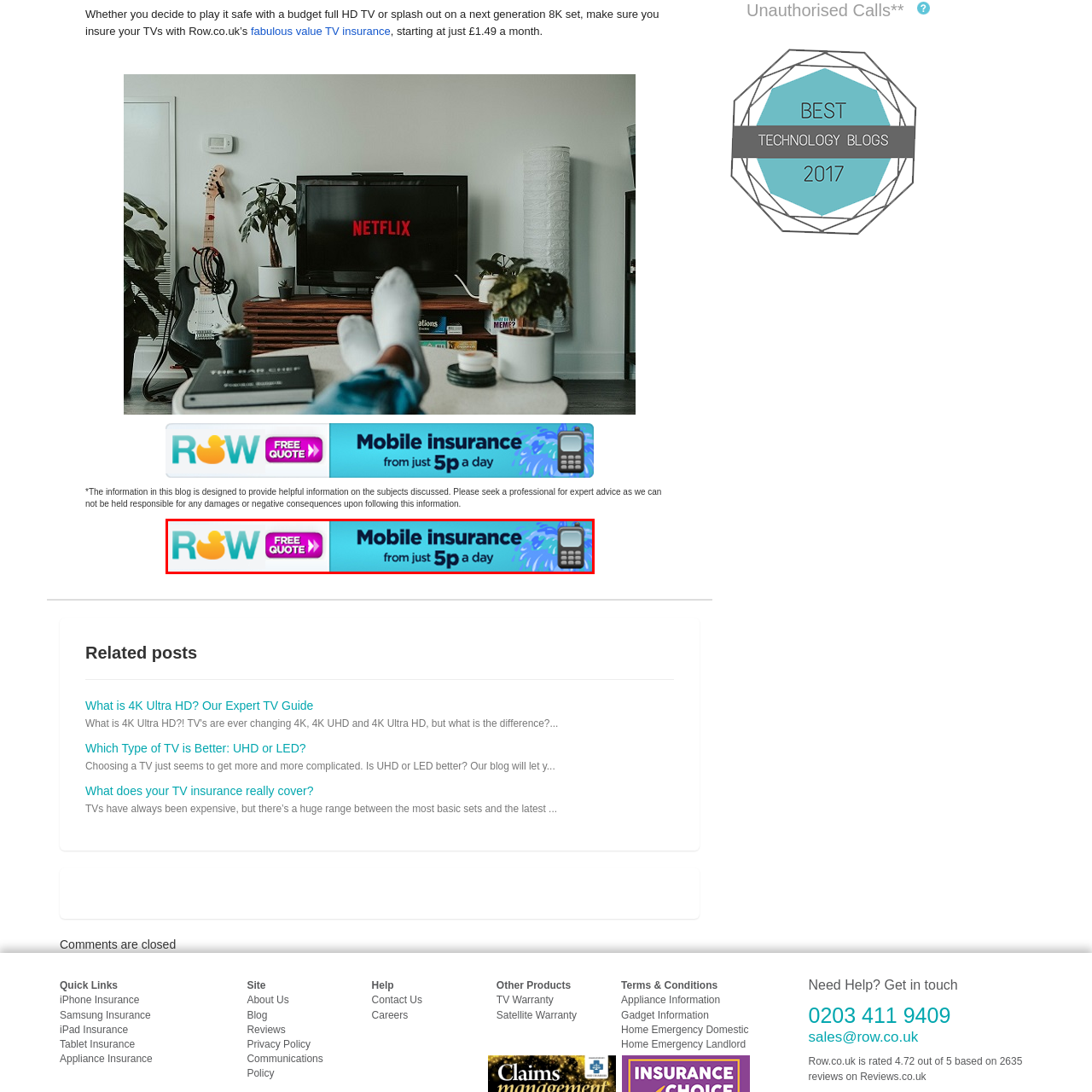Describe all the elements and activities occurring in the red-outlined area of the image extensively.

The image displays an advertisement for Row.co.uk’s mobile insurance services. Featuring a vibrant design, the ad prominently includes the Row.co.uk logo, accompanied by a bold call to action stating “Mobile insurance from just 5p a day.” This emphasizes affordability, aiming to attract potential customers looking for budget-friendly insurance options. A "Free Quote" button is also highlighted, encouraging users to engage with the service and explore personalized insurance solutions for their mobile devices. The overall composition is visually appealing, aimed at informing viewers about the benefits of securing their mobile devices through Row.co.uk.